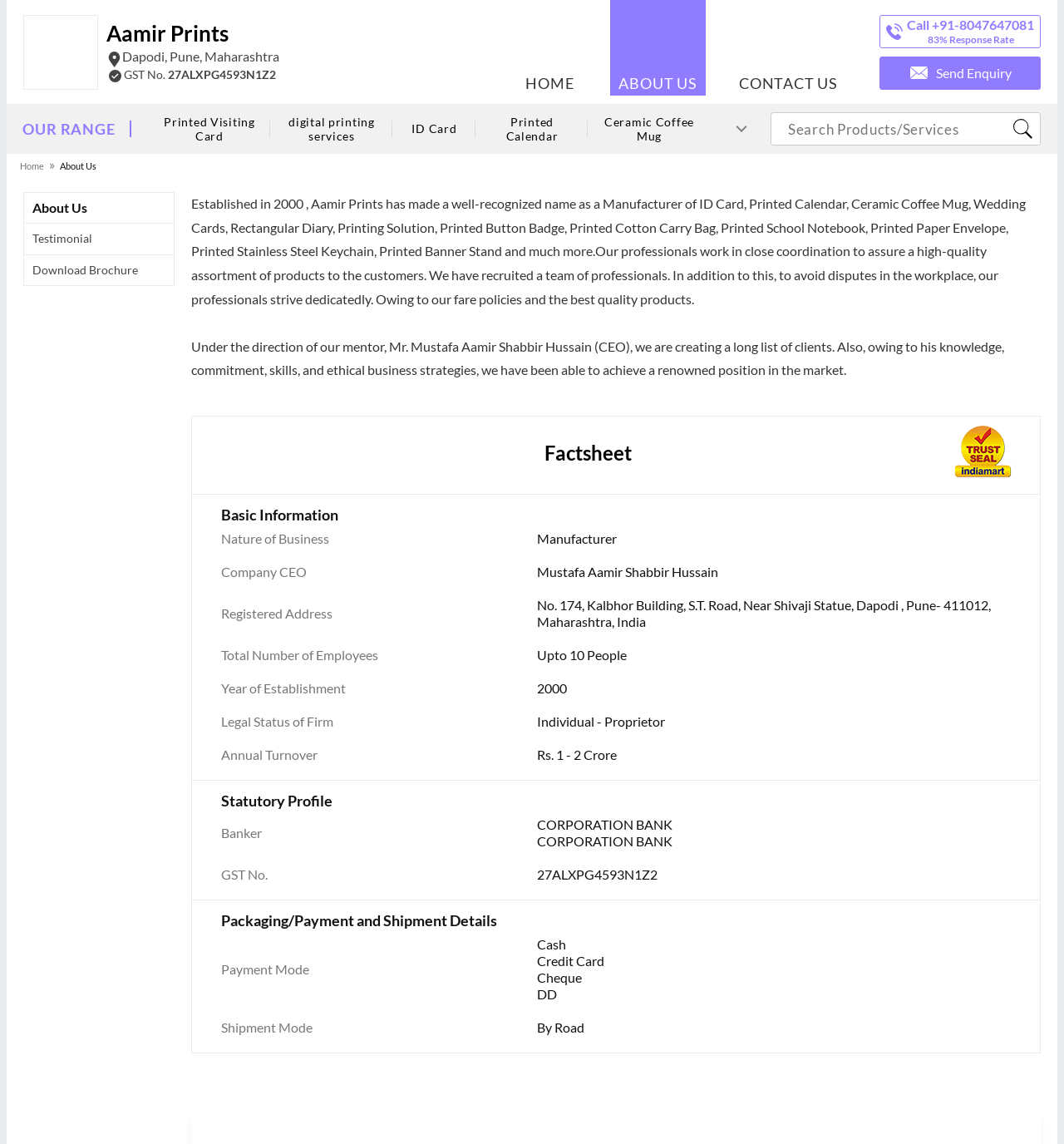Please provide a one-word or phrase answer to the question: 
What is the name of the company?

Aamir Prints